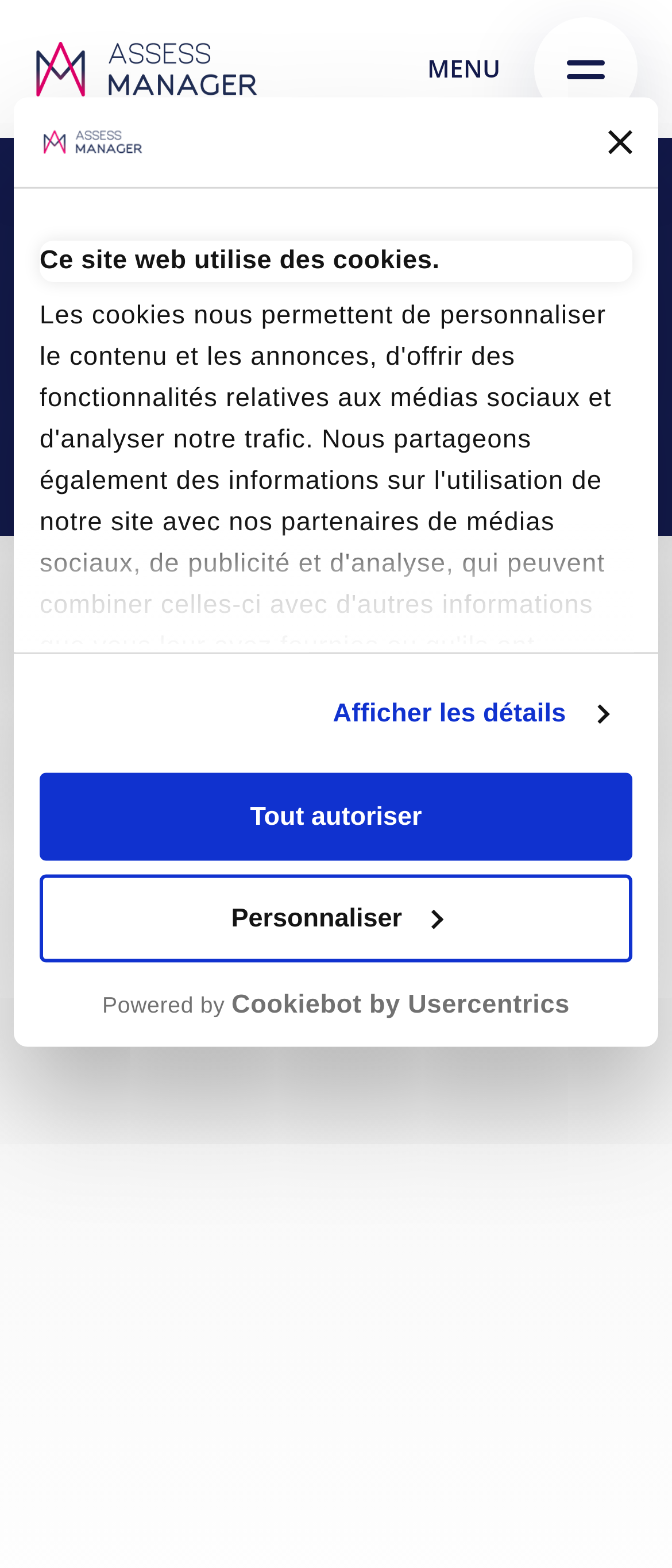Determine the primary headline of the webpage.

Participative management and managerial agility